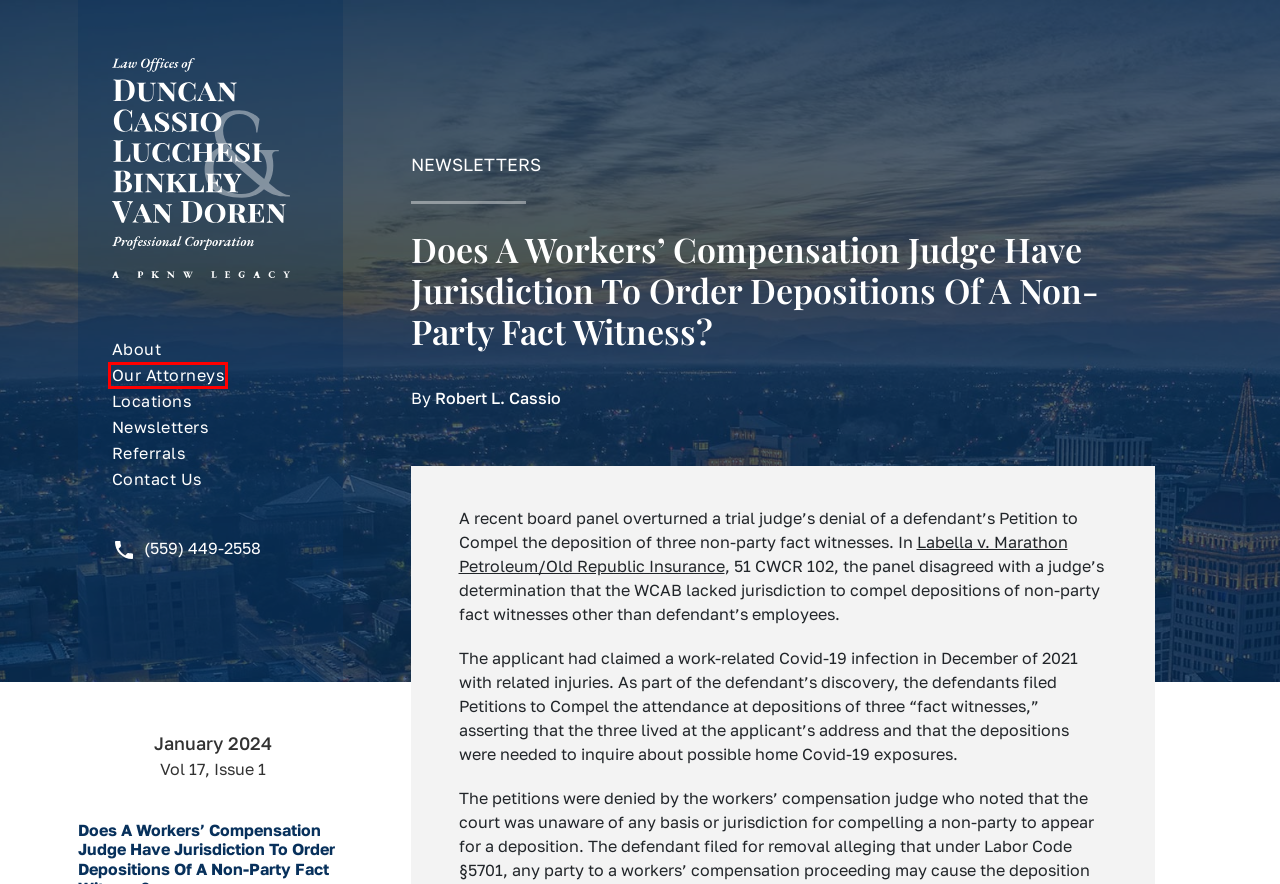Please examine the screenshot provided, which contains a red bounding box around a UI element. Select the webpage description that most accurately describes the new page displayed after clicking the highlighted element. Here are the candidates:
A. Newsletters - DCLBV
B. Contact Us - DCLBV
C. Locations - DCLBV
D. About - DCLBV
E. Law Offices of DCLBV - DCLBV
F. Candace M. Talbot - DCLBV
G. Our Attorneys - DCLBV
H. Robert L. Cassio - DCLBV

G